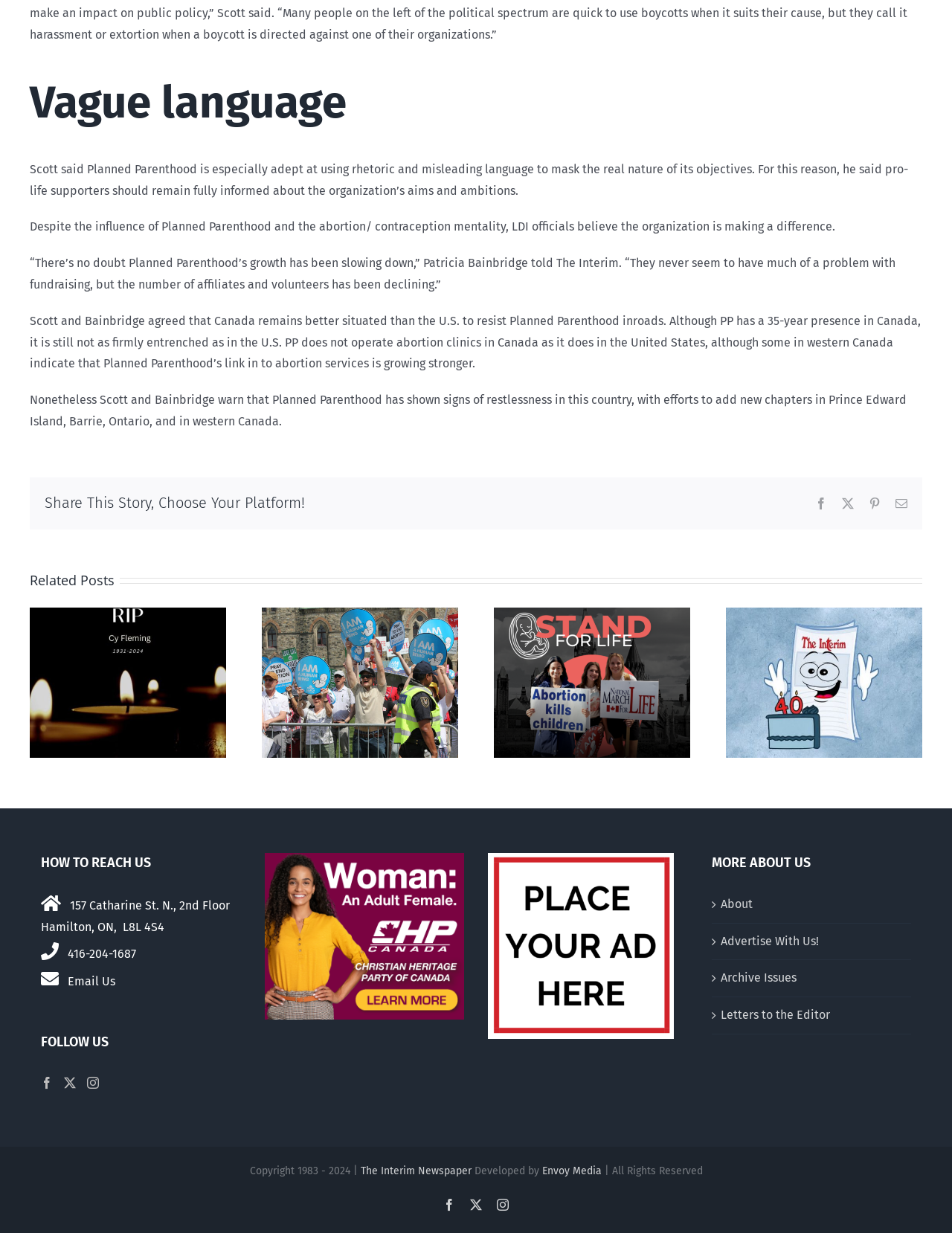Using the provided description Gallery, find the bounding box coordinates for the UI element. Provide the coordinates in (top-left x, top-left y, bottom-right x, bottom-right y) format, ensuring all values are between 0 and 1.

[0.177, 0.514, 0.205, 0.536]